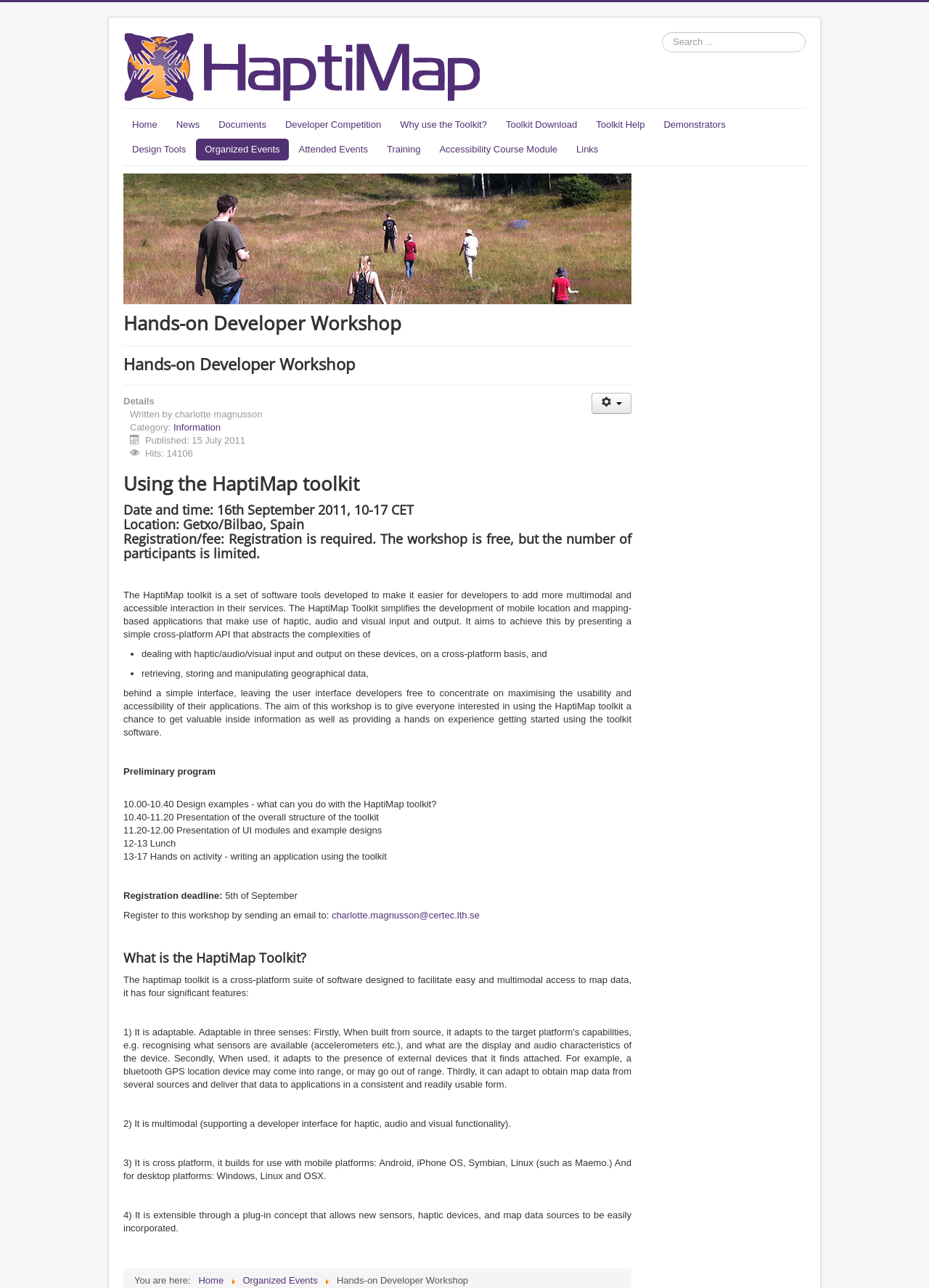Please specify the bounding box coordinates of the clickable region to carry out the following instruction: "View the preliminary program". The coordinates should be four float numbers between 0 and 1, in the format [left, top, right, bottom].

[0.133, 0.595, 0.232, 0.603]